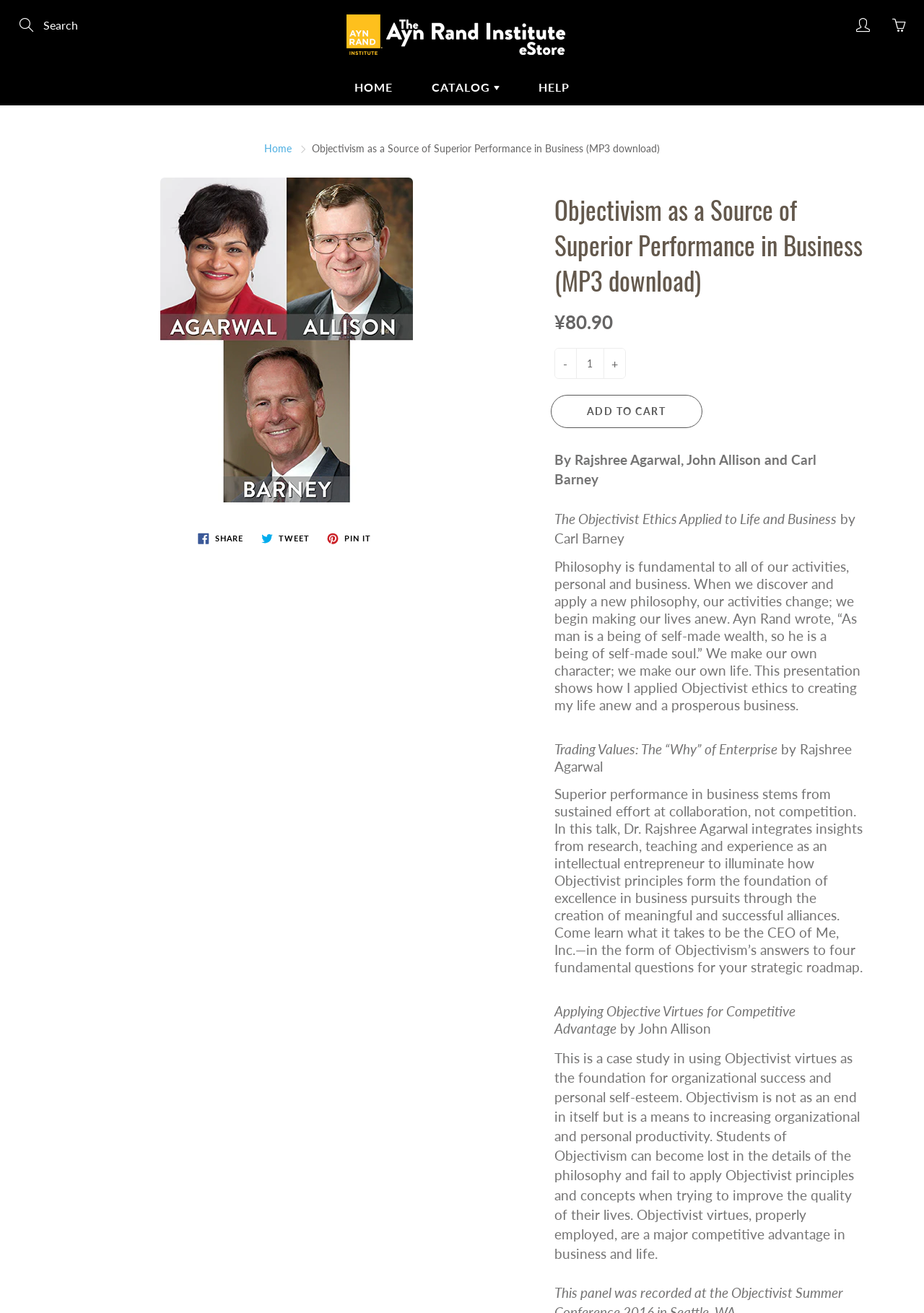Please locate the bounding box coordinates of the element that needs to be clicked to achieve the following instruction: "Add to cart". The coordinates should be four float numbers between 0 and 1, i.e., [left, top, right, bottom].

[0.596, 0.301, 0.76, 0.326]